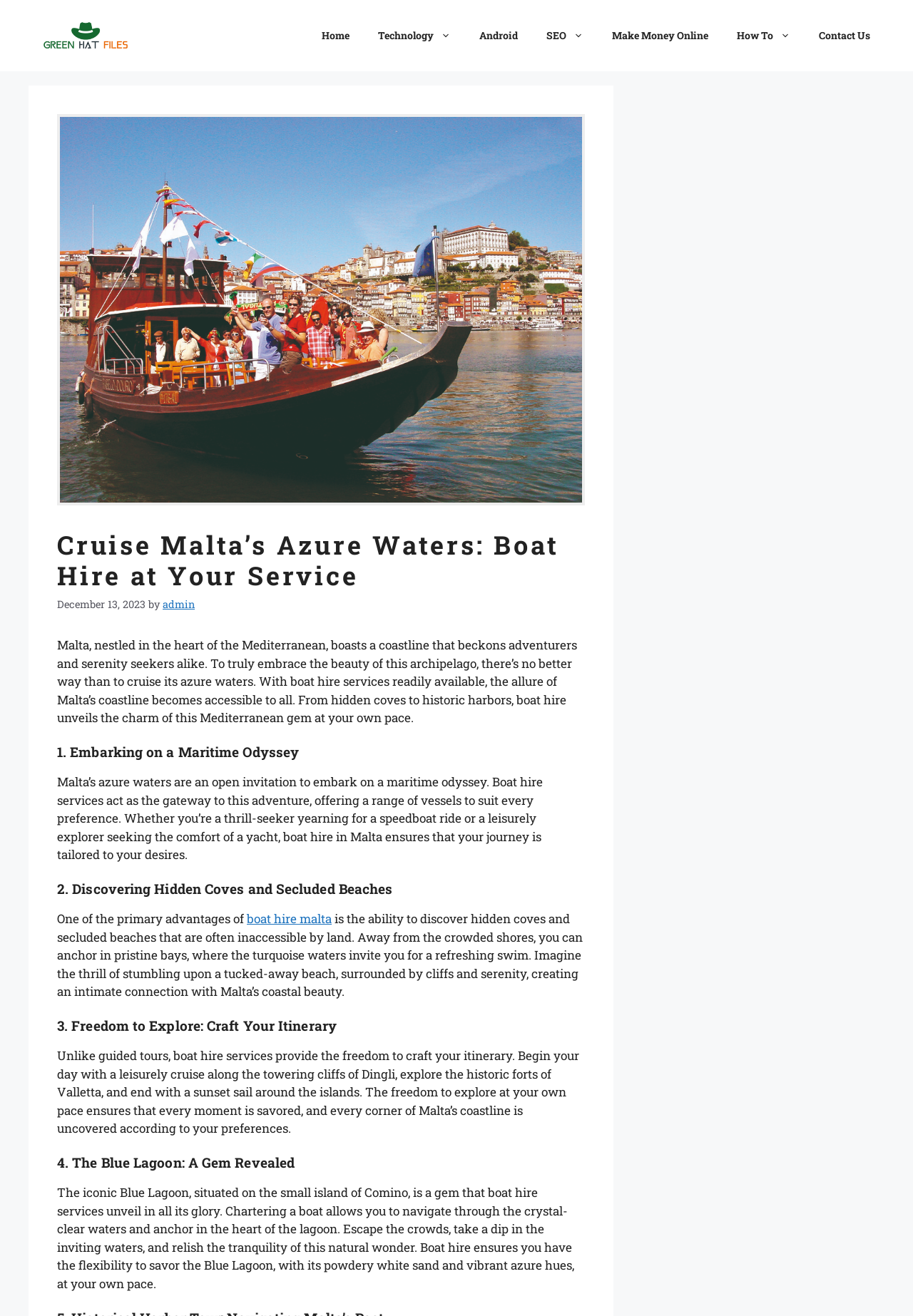Pinpoint the bounding box coordinates of the clickable element to carry out the following instruction: "Click the 'Contact Us' link."

[0.881, 0.011, 0.969, 0.043]